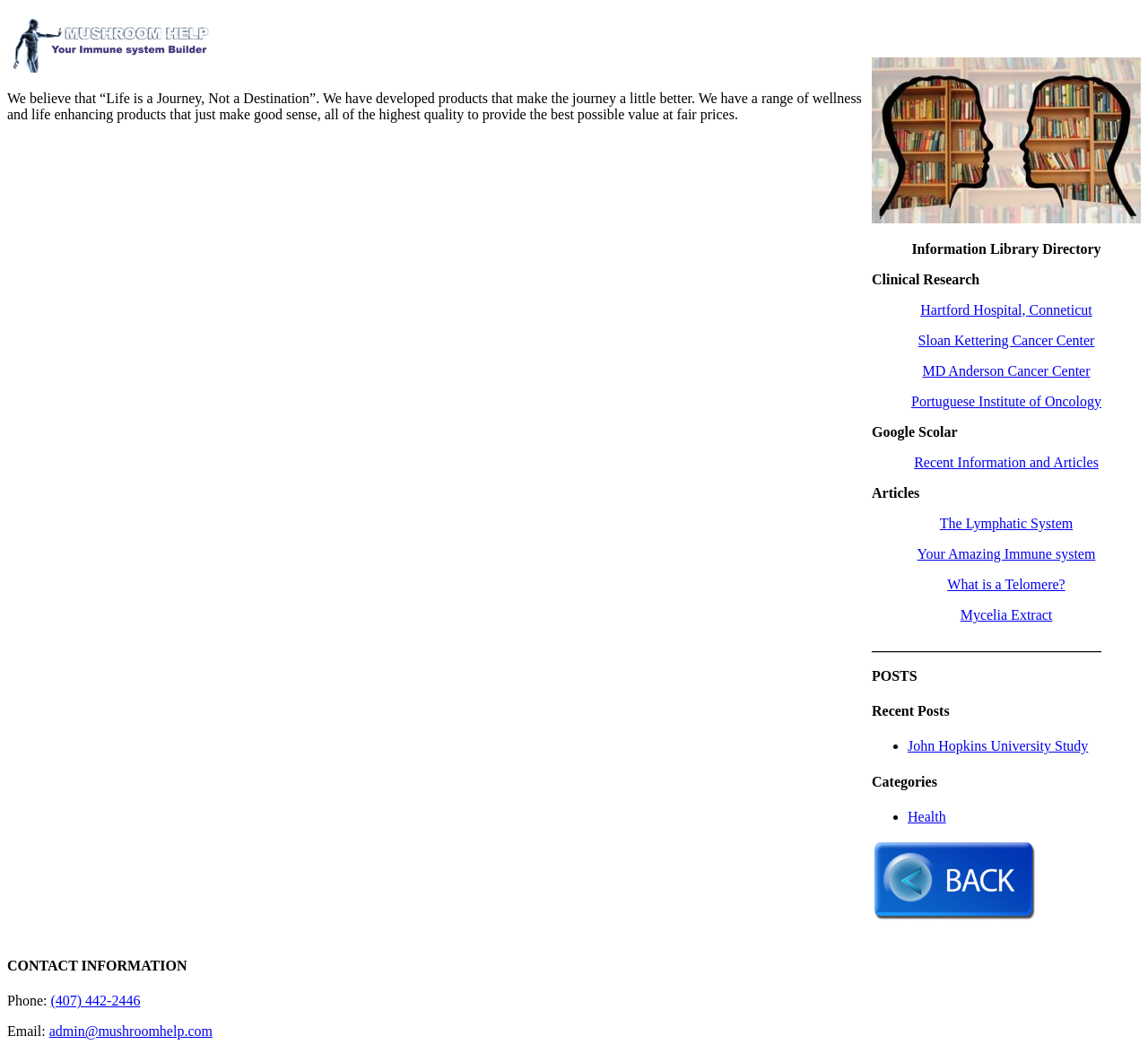Please find the bounding box coordinates for the clickable element needed to perform this instruction: "Go to the home page".

[0.006, 0.056, 0.187, 0.071]